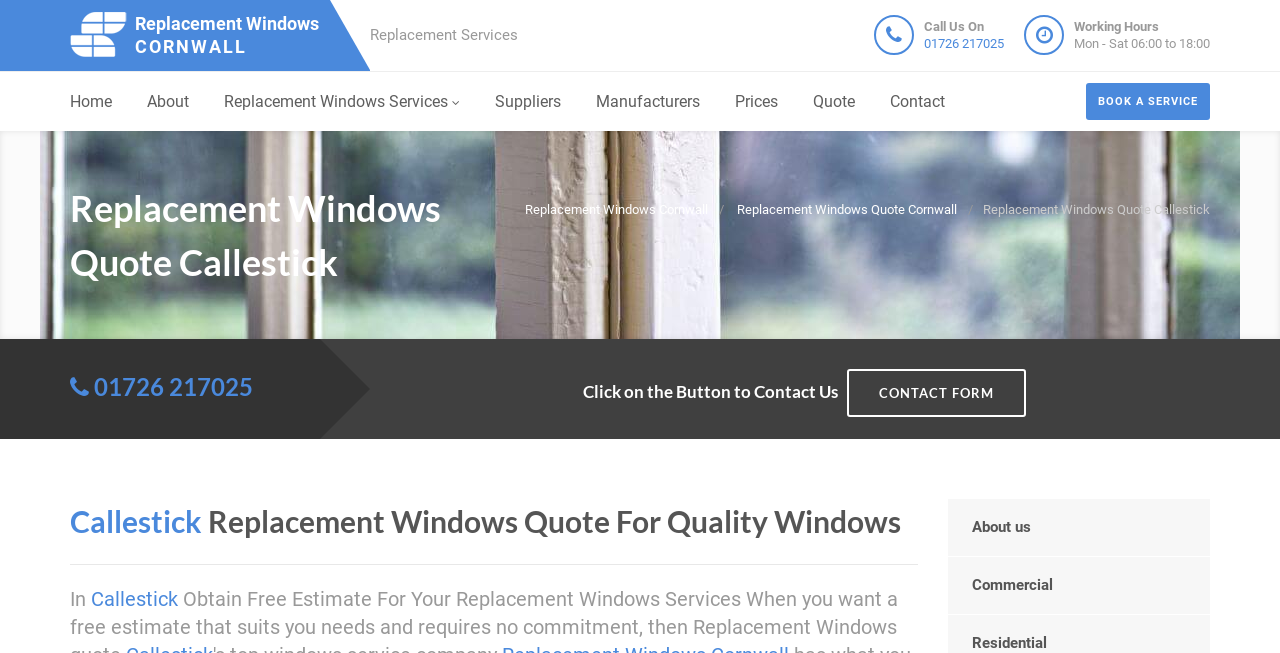Locate the bounding box coordinates of the element that should be clicked to fulfill the instruction: "Go to the home page".

[0.055, 0.109, 0.088, 0.201]